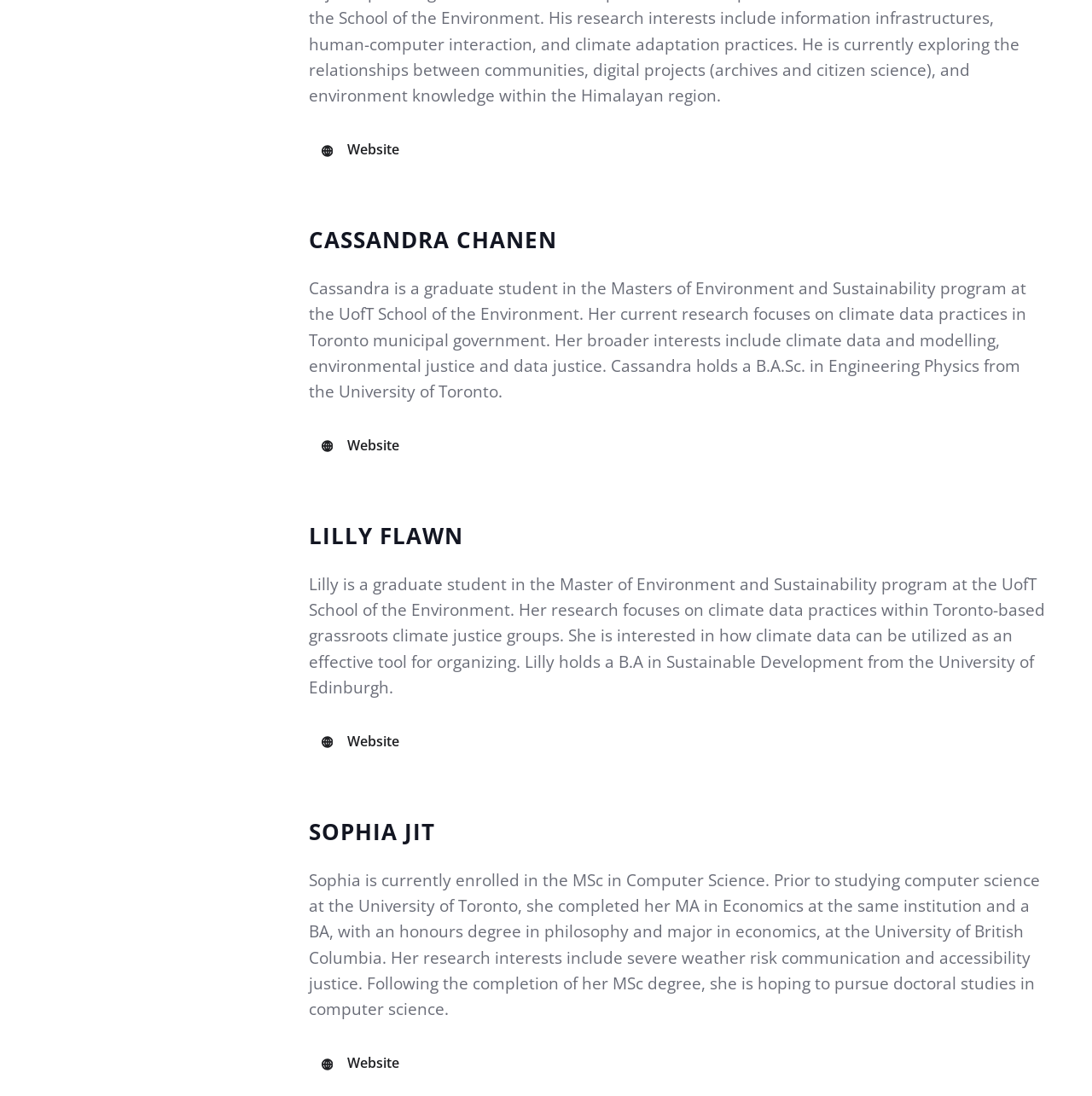What is Lilly's research focus?
Based on the image, please offer an in-depth response to the question.

According to the webpage, Lilly is a graduate student in the Master of Environment and Sustainability program at the UofT School of the Environment, and her research focuses on climate data practices within Toronto-based grassroots climate justice groups.